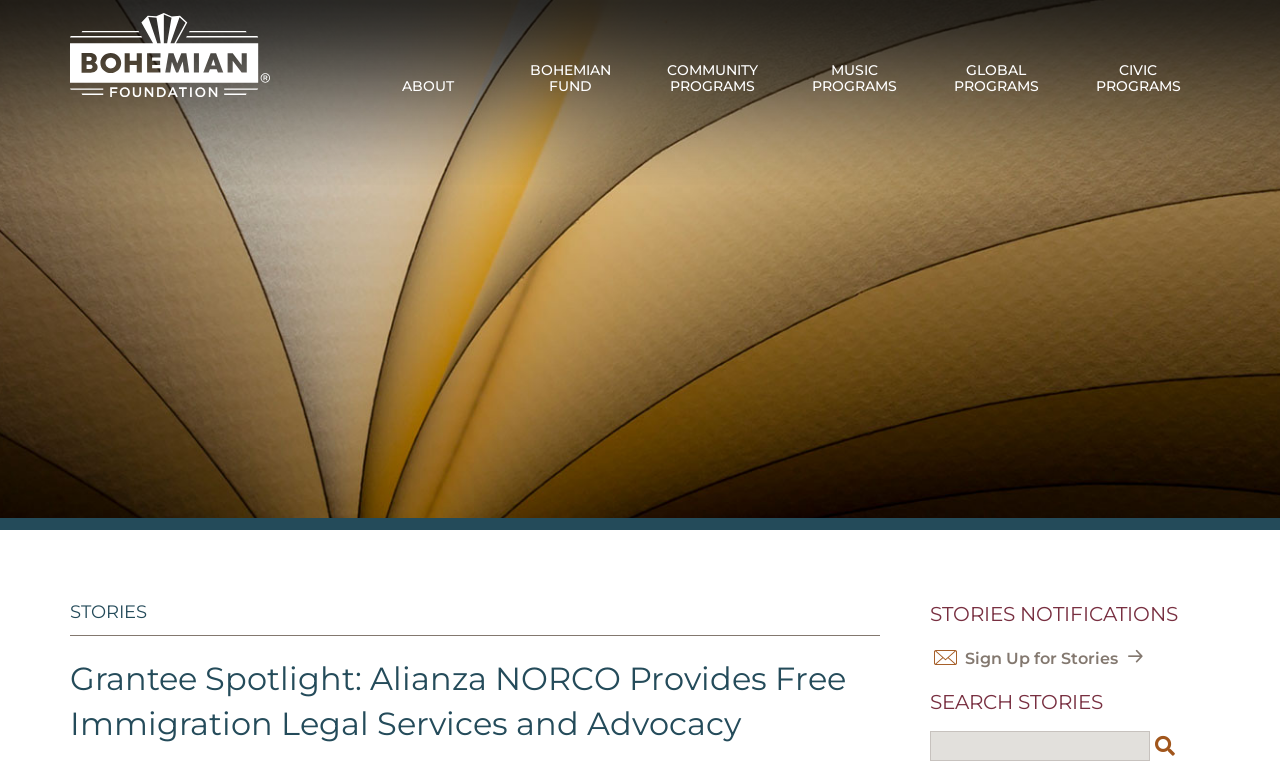Please identify the coordinates of the bounding box that should be clicked to fulfill this instruction: "Search for stories".

[0.727, 0.953, 0.938, 0.992]